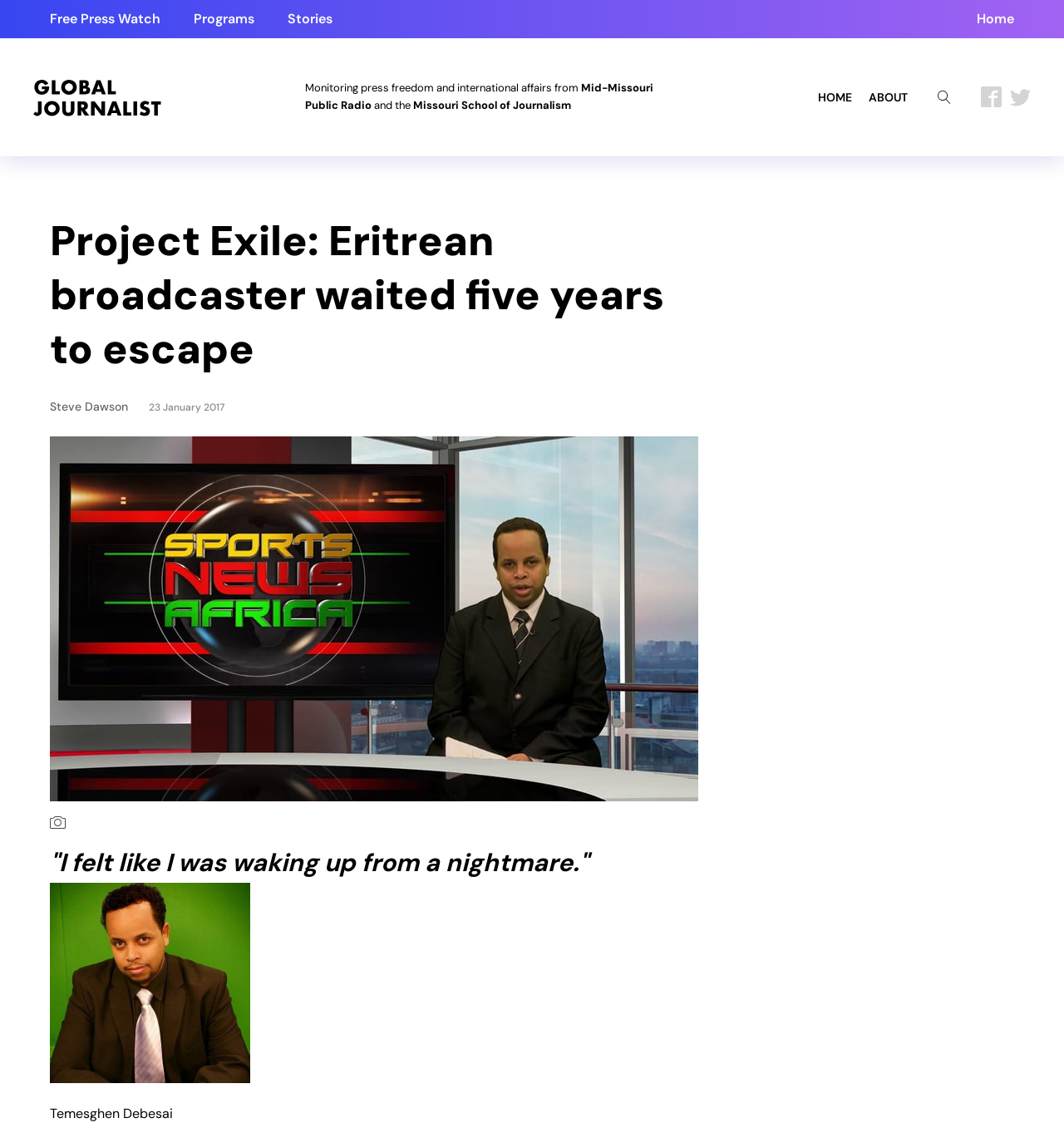Can you find the bounding box coordinates for the element to click on to achieve the instruction: "Click on the 'Free Press Watch' link"?

[0.047, 0.007, 0.151, 0.026]